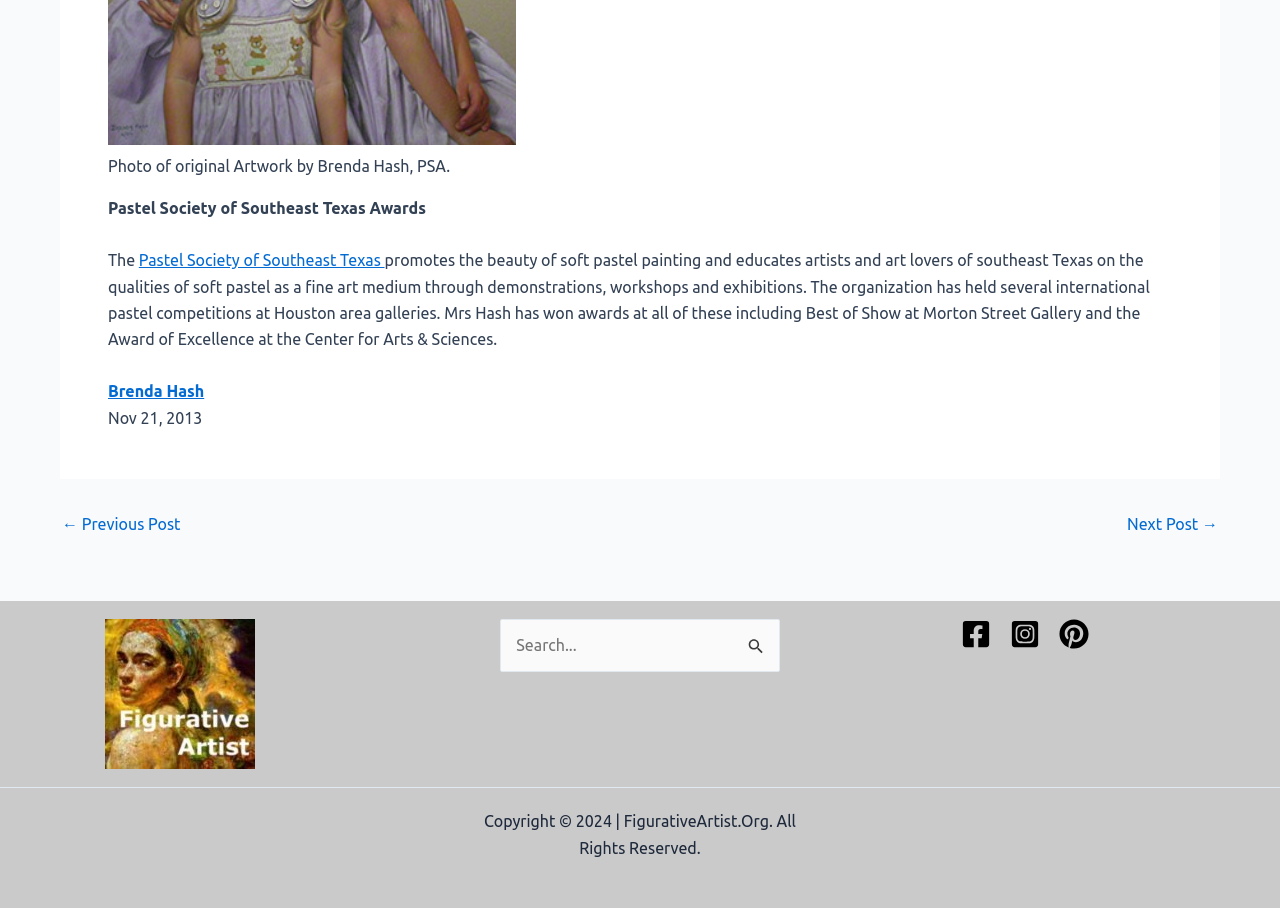Using the provided element description, identify the bounding box coordinates as (top-left x, top-left y, bottom-right x, bottom-right y). Ensure all values are between 0 and 1. Description: parent_node: Search for: name="s" placeholder="Search..."

[0.391, 0.682, 0.609, 0.74]